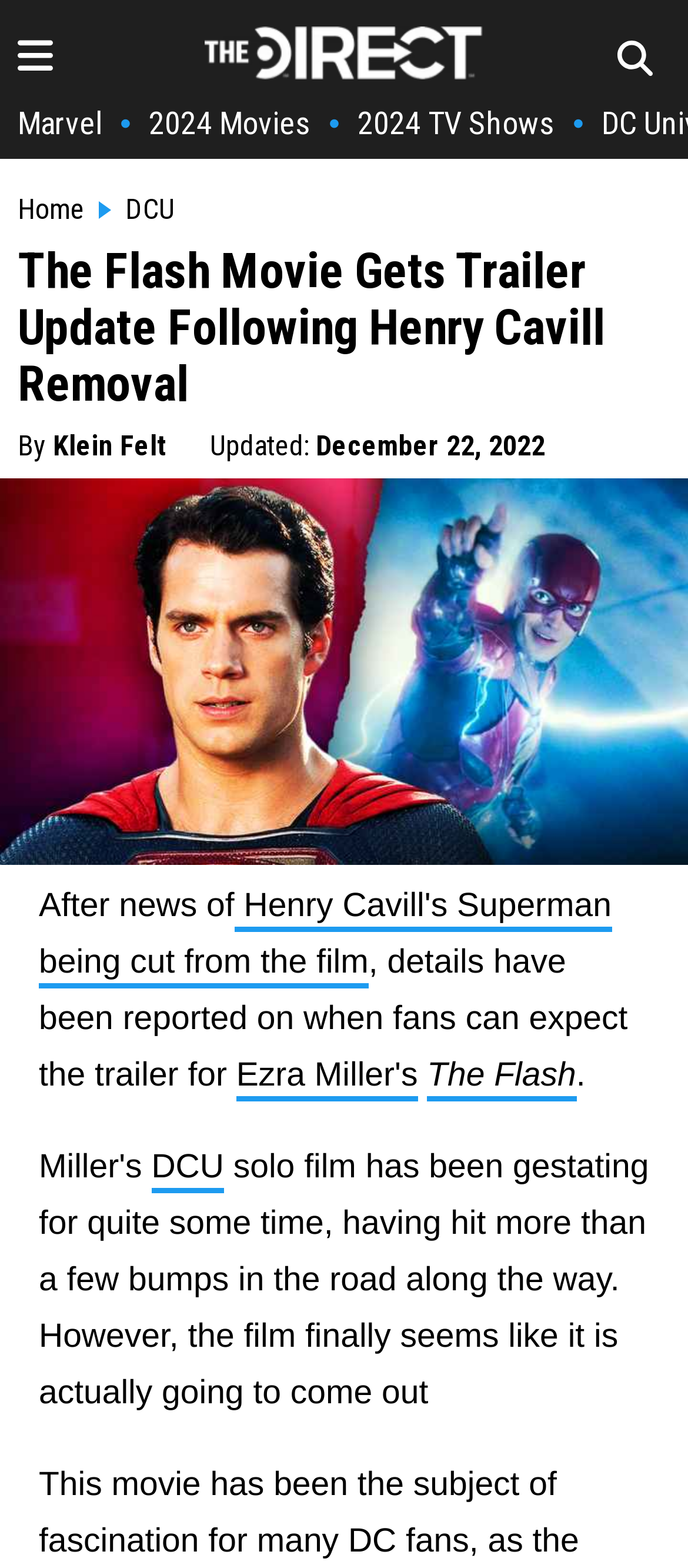Show the bounding box coordinates for the element that needs to be clicked to execute the following instruction: "Visit Marvel page". Provide the coordinates in the form of four float numbers between 0 and 1, i.e., [left, top, right, bottom].

[0.026, 0.066, 0.149, 0.09]